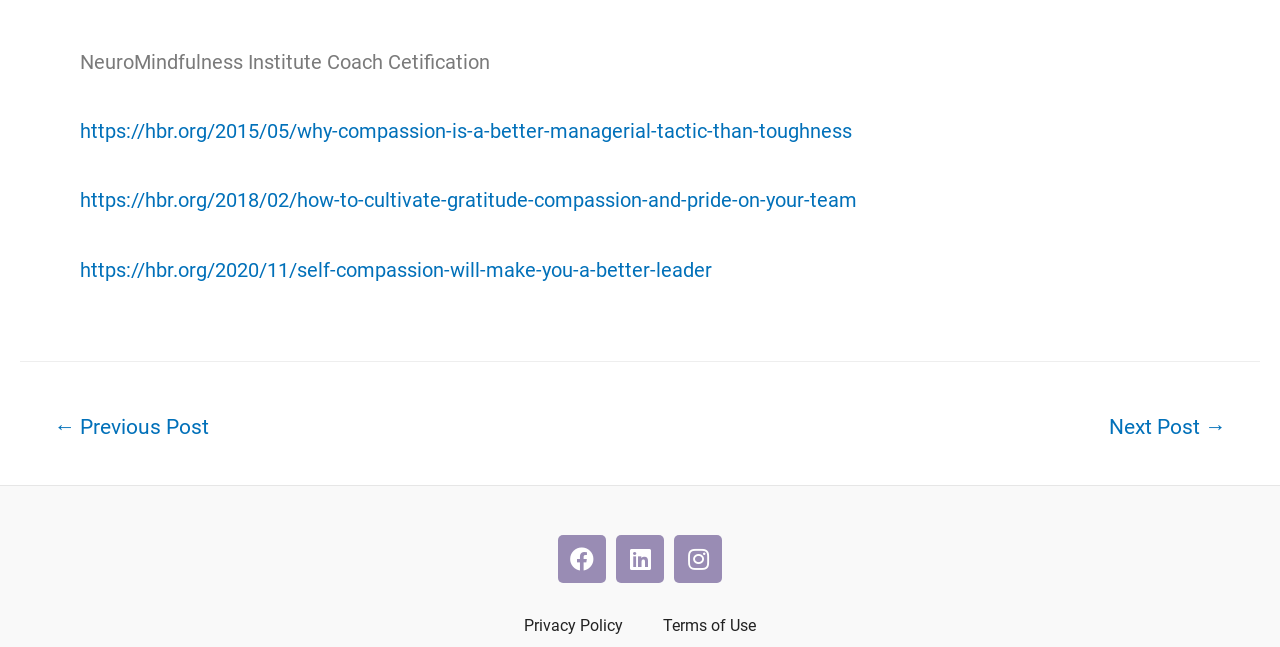Please specify the bounding box coordinates of the element that should be clicked to execute the given instruction: 'Read the article about self-compassion making you a better leader'. Ensure the coordinates are four float numbers between 0 and 1, expressed as [left, top, right, bottom].

[0.062, 0.398, 0.556, 0.435]